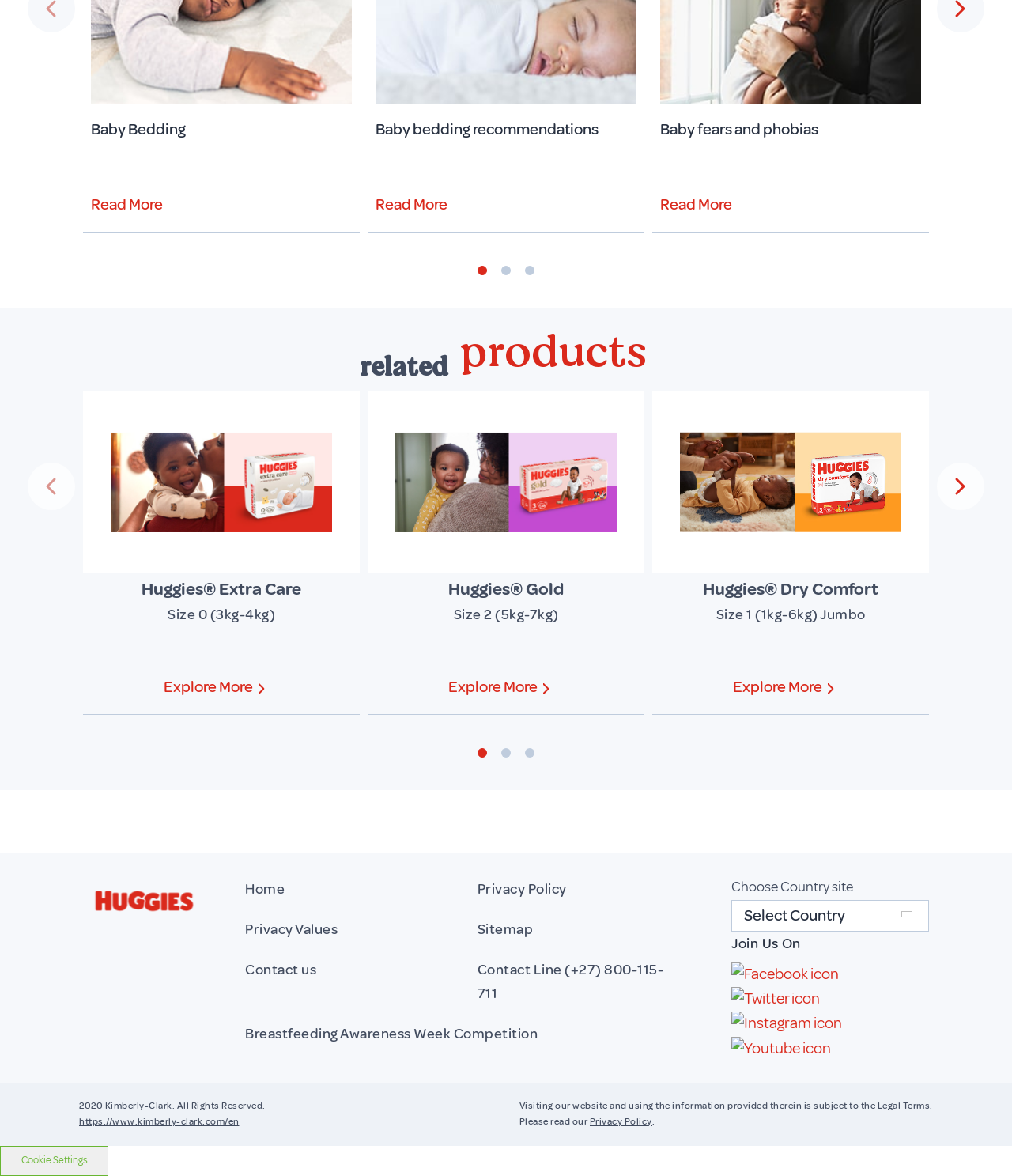Determine the bounding box coordinates for the element that should be clicked to follow this instruction: "View related products". The coordinates should be given as four float numbers between 0 and 1, in the format [left, top, right, bottom].

[0.355, 0.296, 0.448, 0.328]